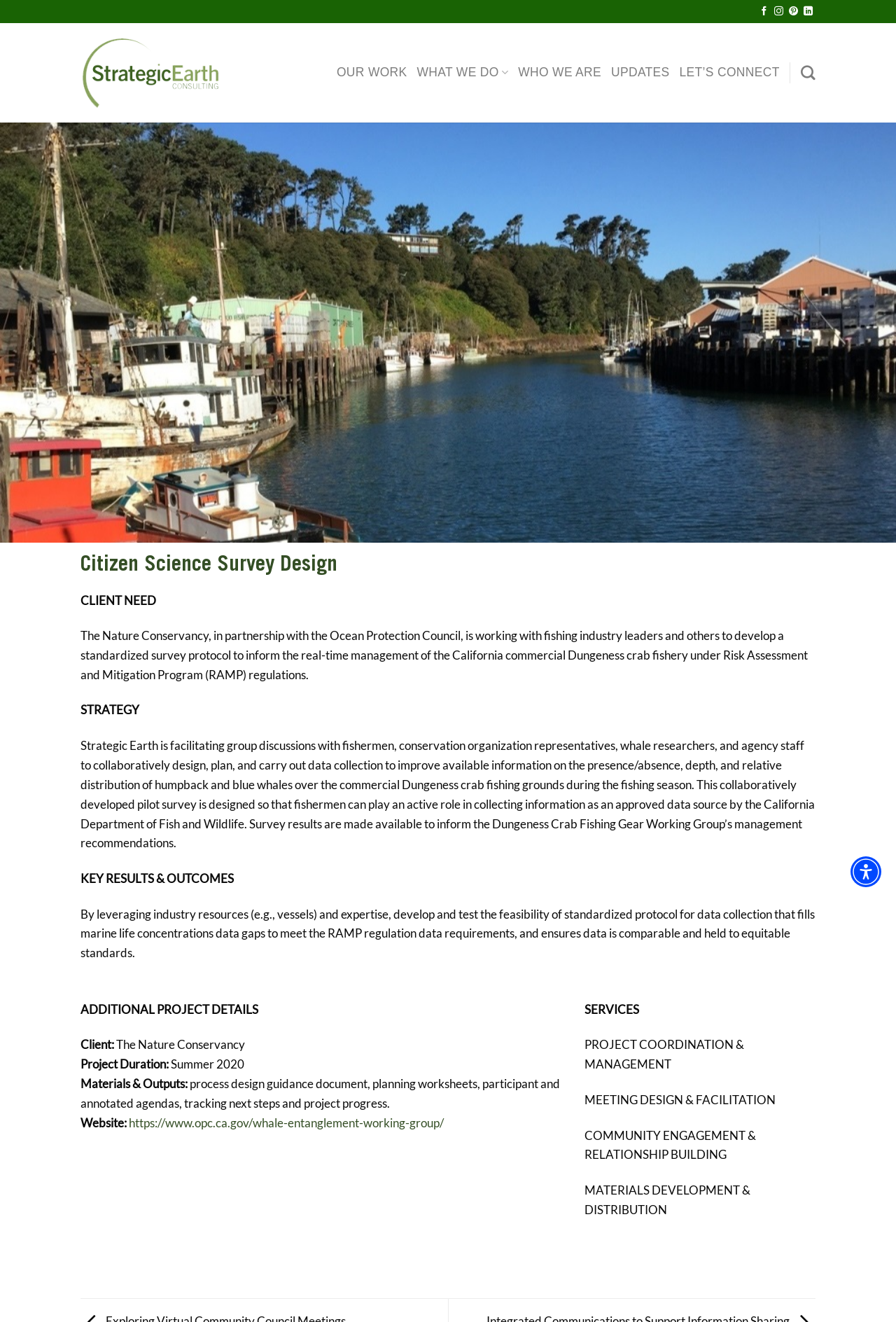Determine the bounding box coordinates for the area that needs to be clicked to fulfill this task: "Search". The coordinates must be given as four float numbers between 0 and 1, i.e., [left, top, right, bottom].

[0.893, 0.043, 0.91, 0.067]